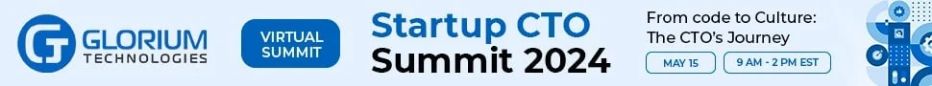Give a detailed account of the elements present in the image.

The image promotes the "Startup CTO Summit 2024," organized by Glorium Technologies. The event is highlighted as a virtual summit, taking place on May 15, from 9 AM to 2 PM EST. The tagline "From Code to Culture: The CTO's Journey" suggests a focus on the evolution of the Chief Technology Officer's role in bridging technical expertise and cultural leadership within startups. The design features a clean layout with the Glorium logo prominently displayed, capturing the essence of innovation and technology central to the summit’s theme.